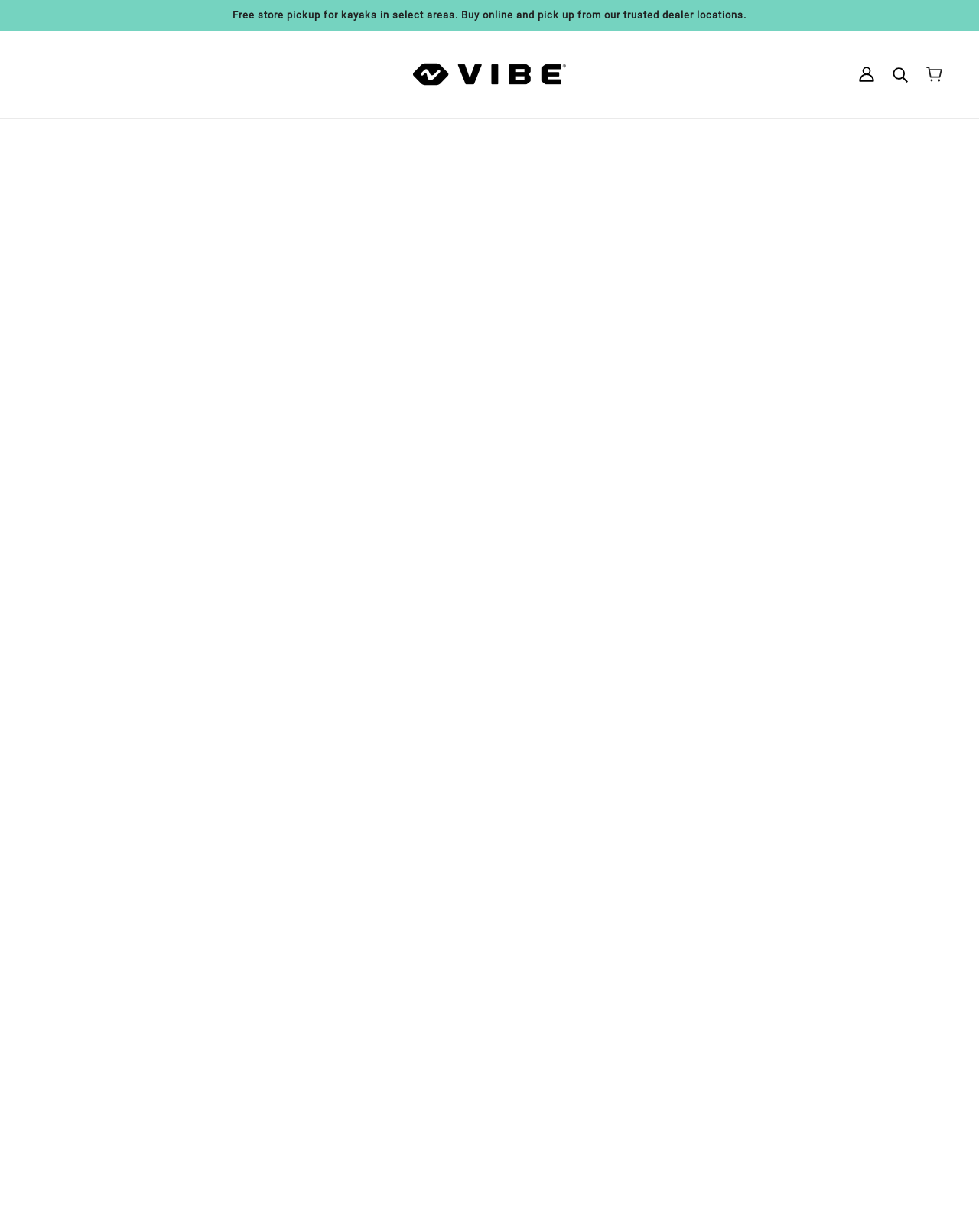What is the advantage of SUPs over traditional fishing kayaks?
Please answer the question with a single word or phrase, referencing the image.

More open deck space